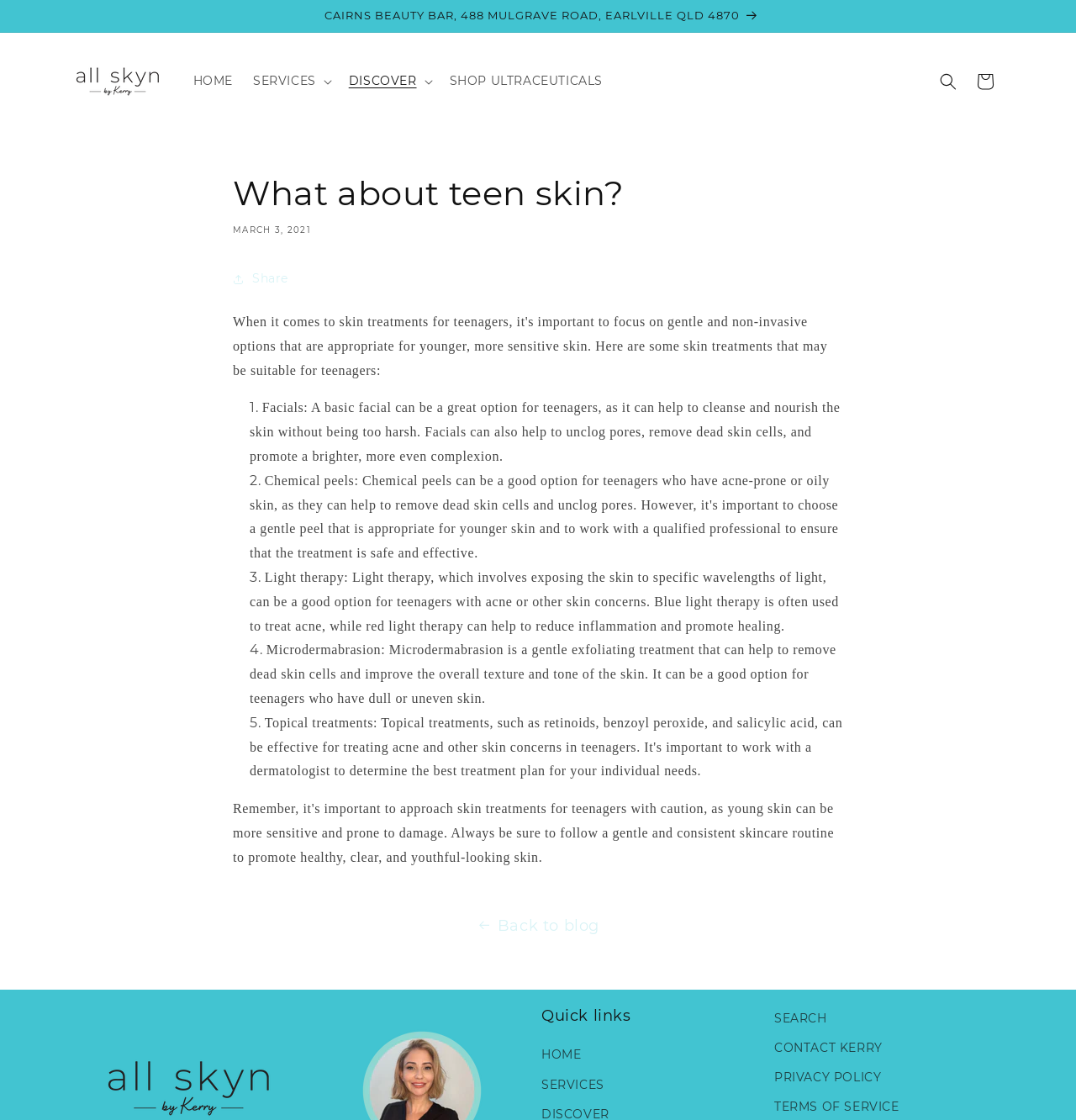Pinpoint the bounding box coordinates of the area that should be clicked to complete the following instruction: "Search for something". The coordinates must be given as four float numbers between 0 and 1, i.e., [left, top, right, bottom].

None